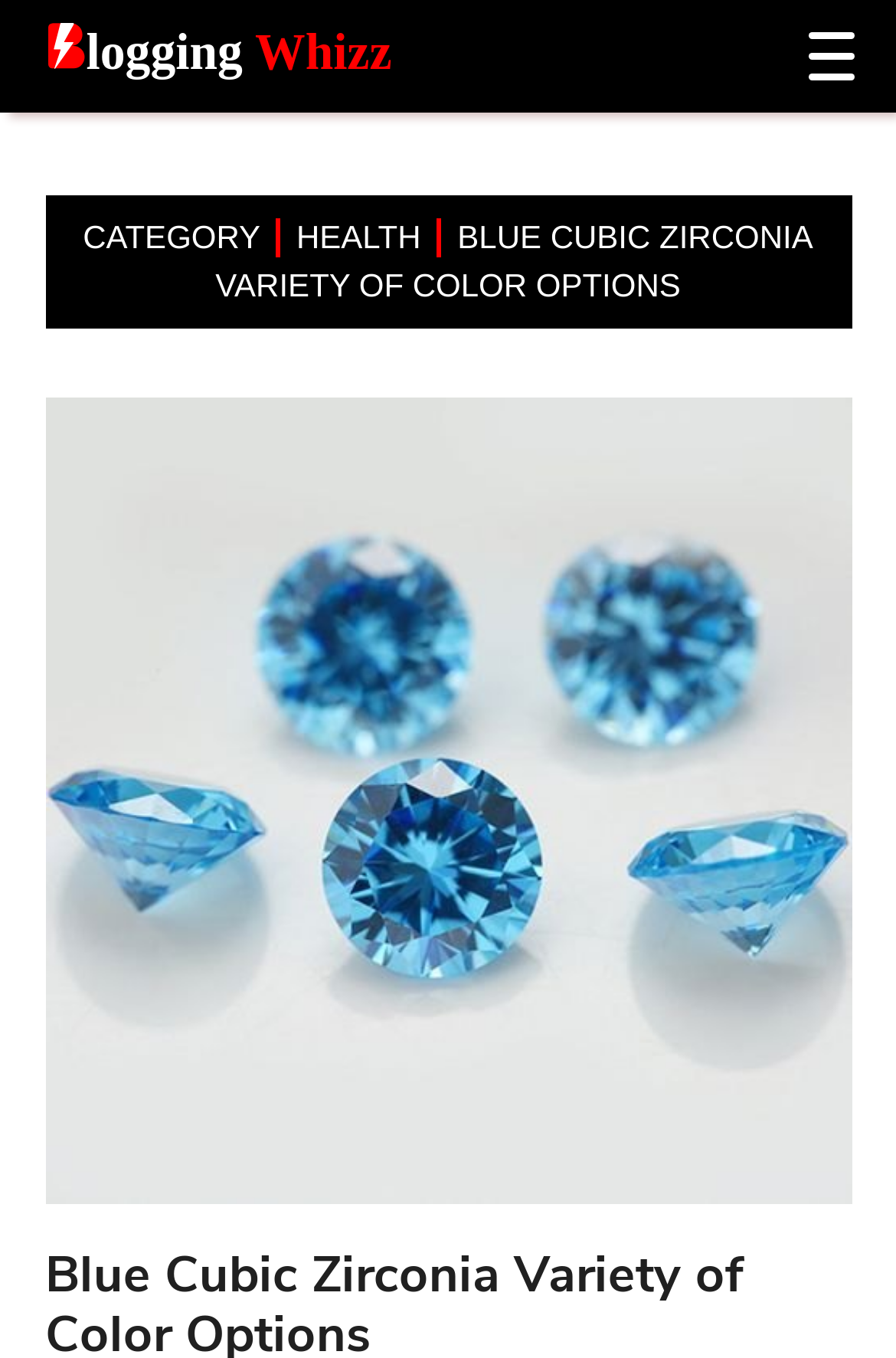Locate the headline of the webpage and generate its content.

CATEGORY HEALTH BLUE CUBIC ZIRCONIA VARIETY OF COLOR OPTIONS